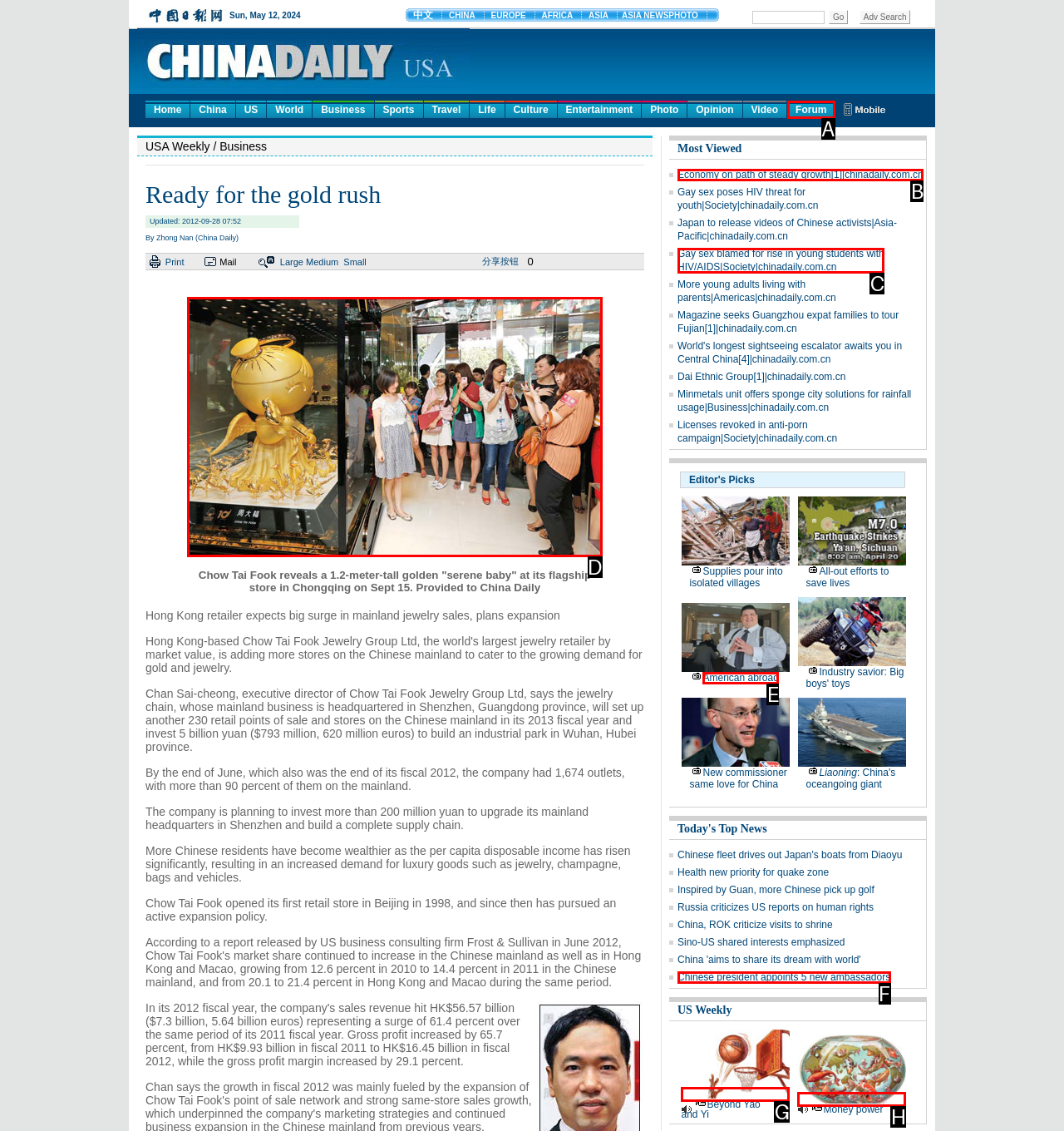Specify which HTML element I should click to complete this instruction: View the 'Ready for the gold rush' image Answer with the letter of the relevant option.

D